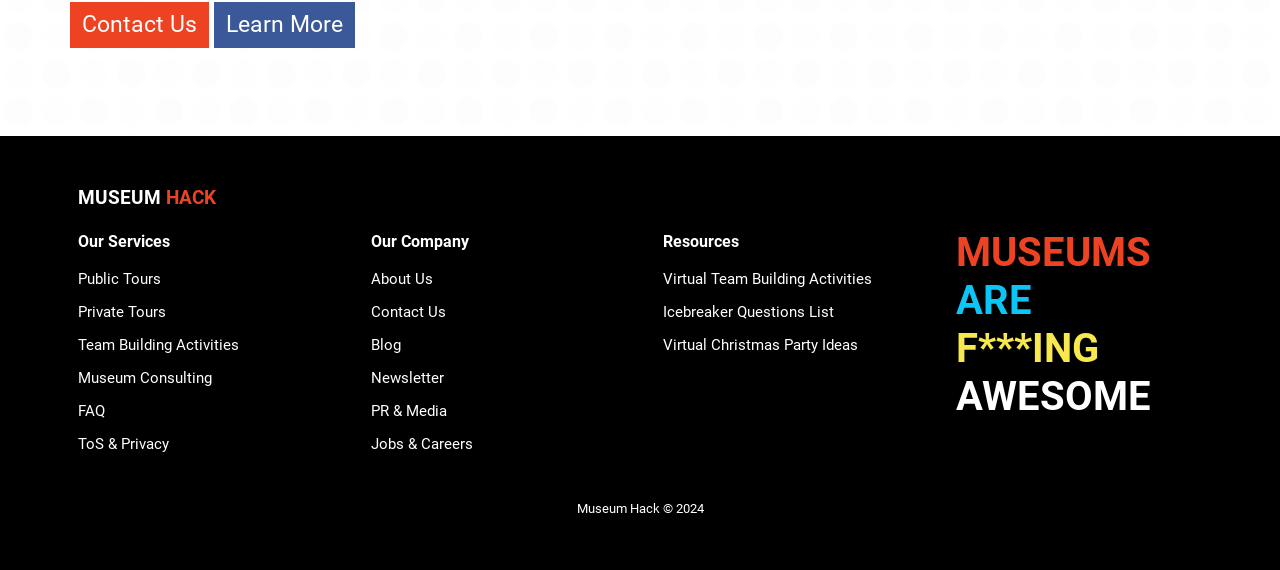Please answer the following question using a single word or phrase: 
What is the company's slogan?

MUSEUMS ARE F***ING AWESOME